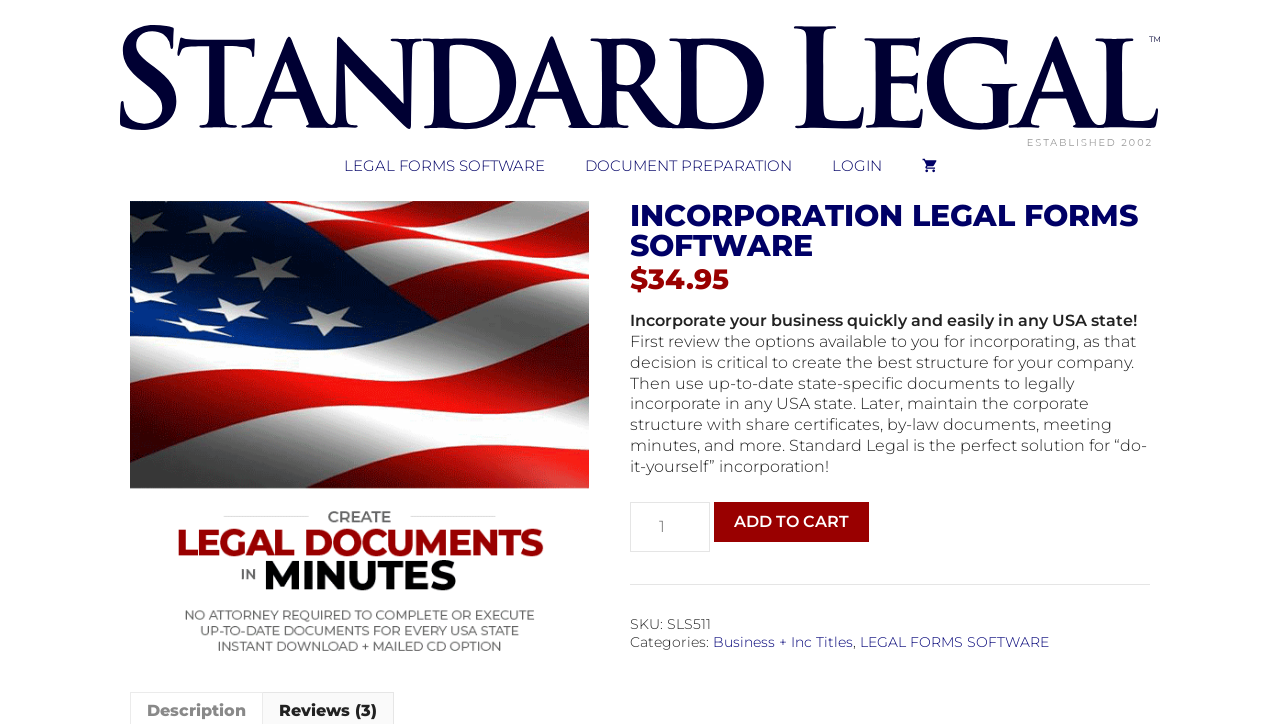Please determine the bounding box coordinates for the element that should be clicked to follow these instructions: "View your shopping cart".

[0.704, 0.208, 0.747, 0.25]